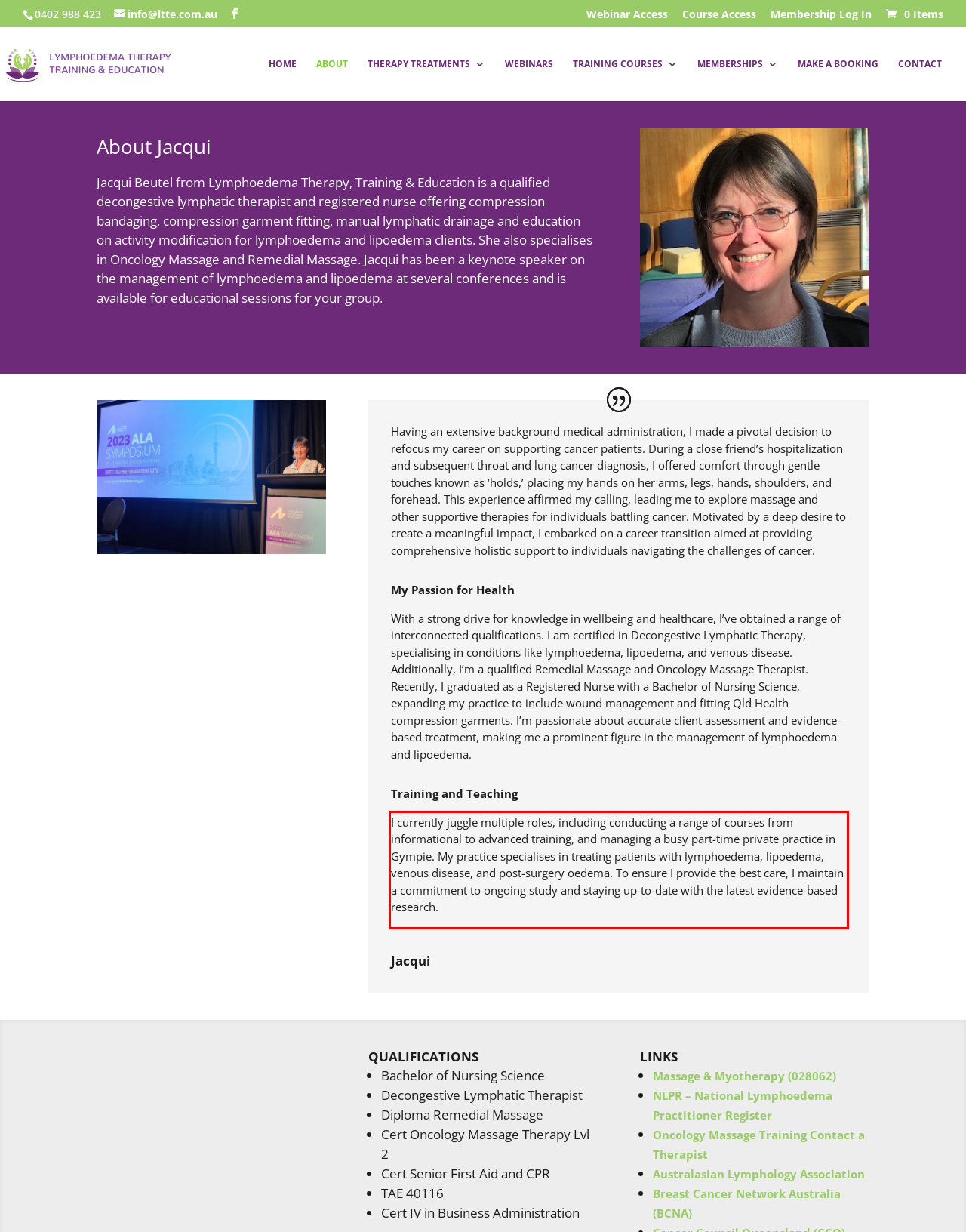Please look at the screenshot provided and find the red bounding box. Extract the text content contained within this bounding box.

I currently juggle multiple roles, including conducting a range of courses from informational to advanced training, and managing a busy part-time private practice in Gympie. My practice specialises in treating patients with lymphoedema, lipoedema, venous disease, and post-surgery oedema. To ensure I provide the best care, I maintain a commitment to ongoing study and staying up-to-date with the latest evidence-based research.